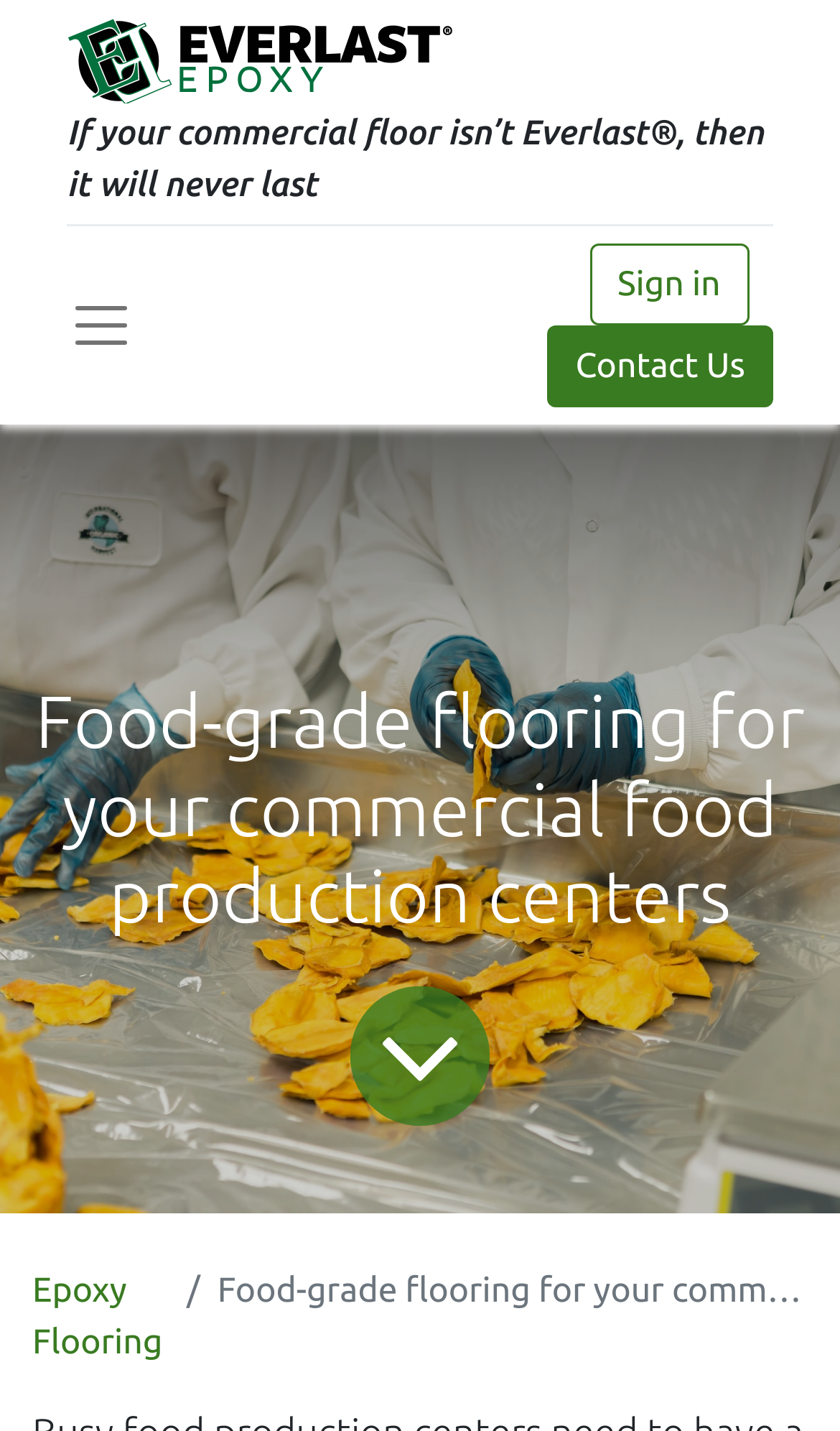What is the call-to-action button?
Look at the image and respond to the question as thoroughly as possible.

The call-to-action button can be found at the top right corner of the webpage, which is a link with the text 'Sign in'.